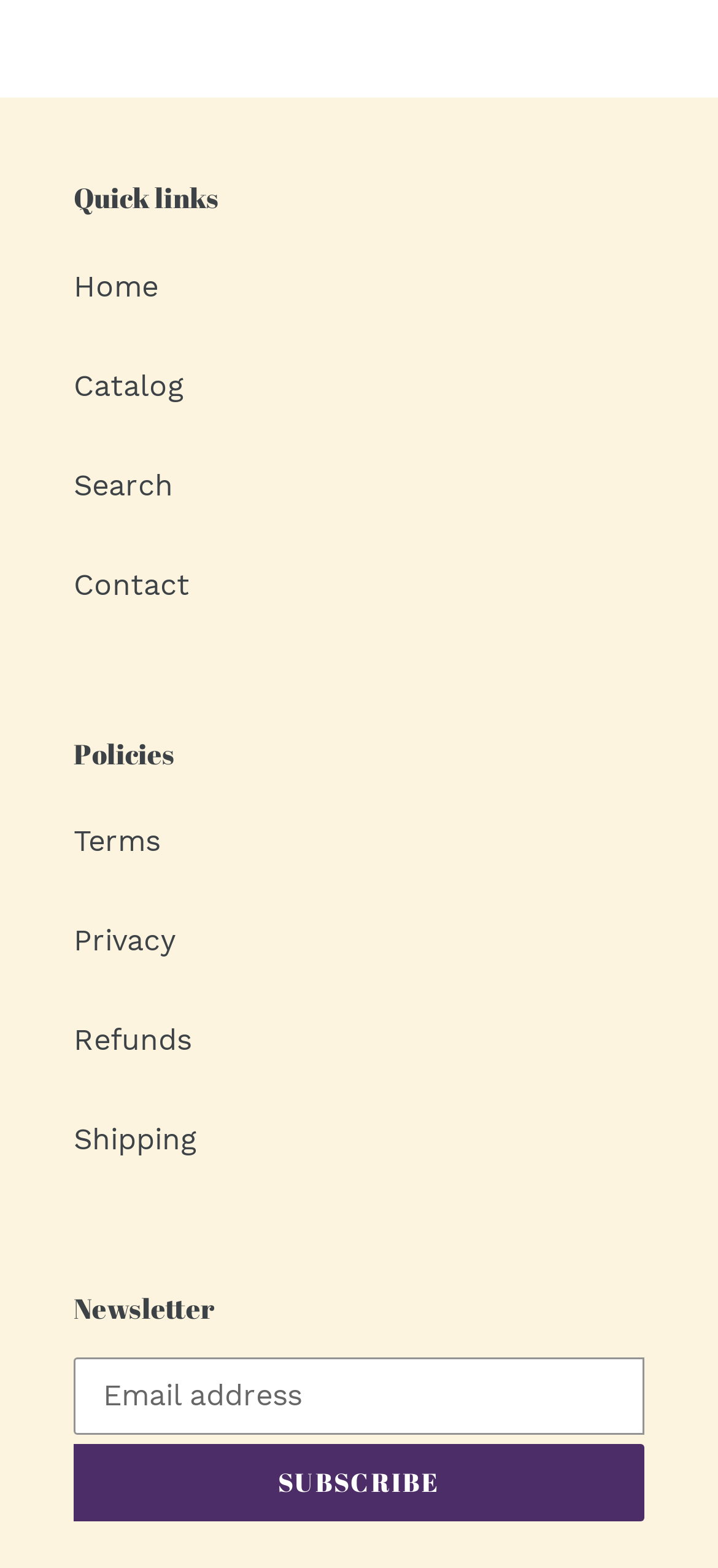Please find and report the bounding box coordinates of the element to click in order to perform the following action: "view terms and conditions". The coordinates should be expressed as four float numbers between 0 and 1, in the format [left, top, right, bottom].

[0.103, 0.525, 0.223, 0.548]